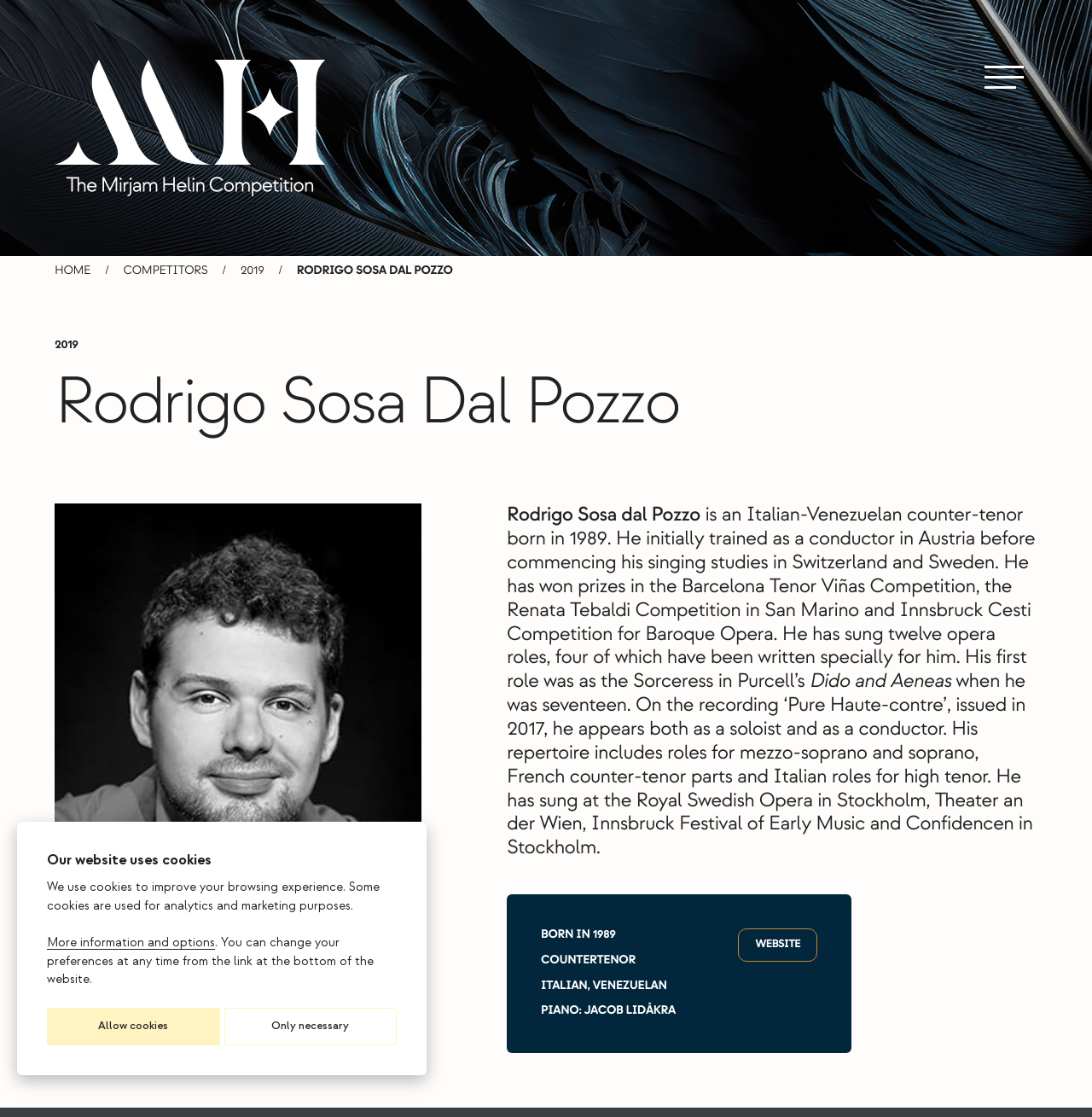Specify the bounding box coordinates of the element's area that should be clicked to execute the given instruction: "Visit the website of Rodrigo Sosa Dal Pozzo". The coordinates should be four float numbers between 0 and 1, i.e., [left, top, right, bottom].

[0.676, 0.831, 0.749, 0.861]